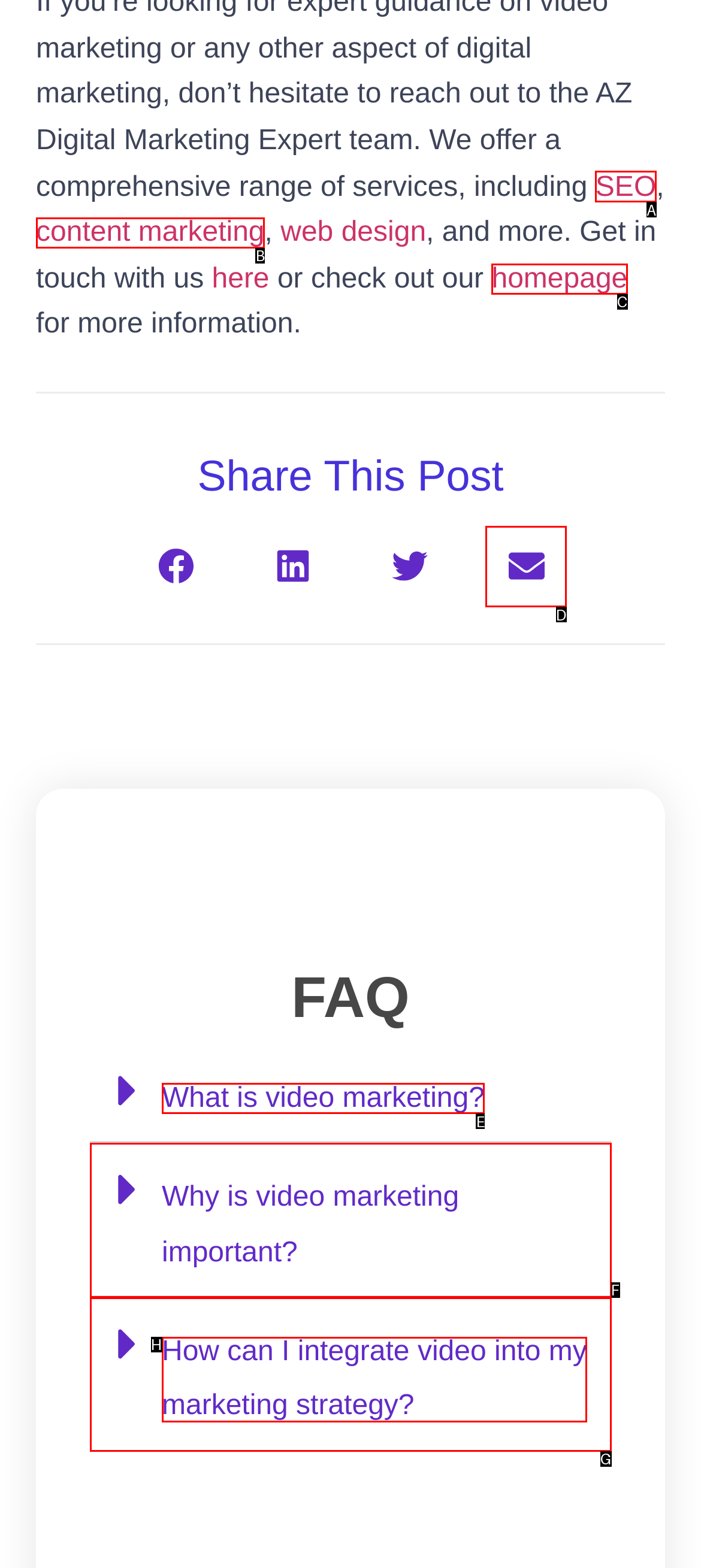Identify the correct UI element to click to follow this instruction: Click on SEO link
Respond with the letter of the appropriate choice from the displayed options.

A